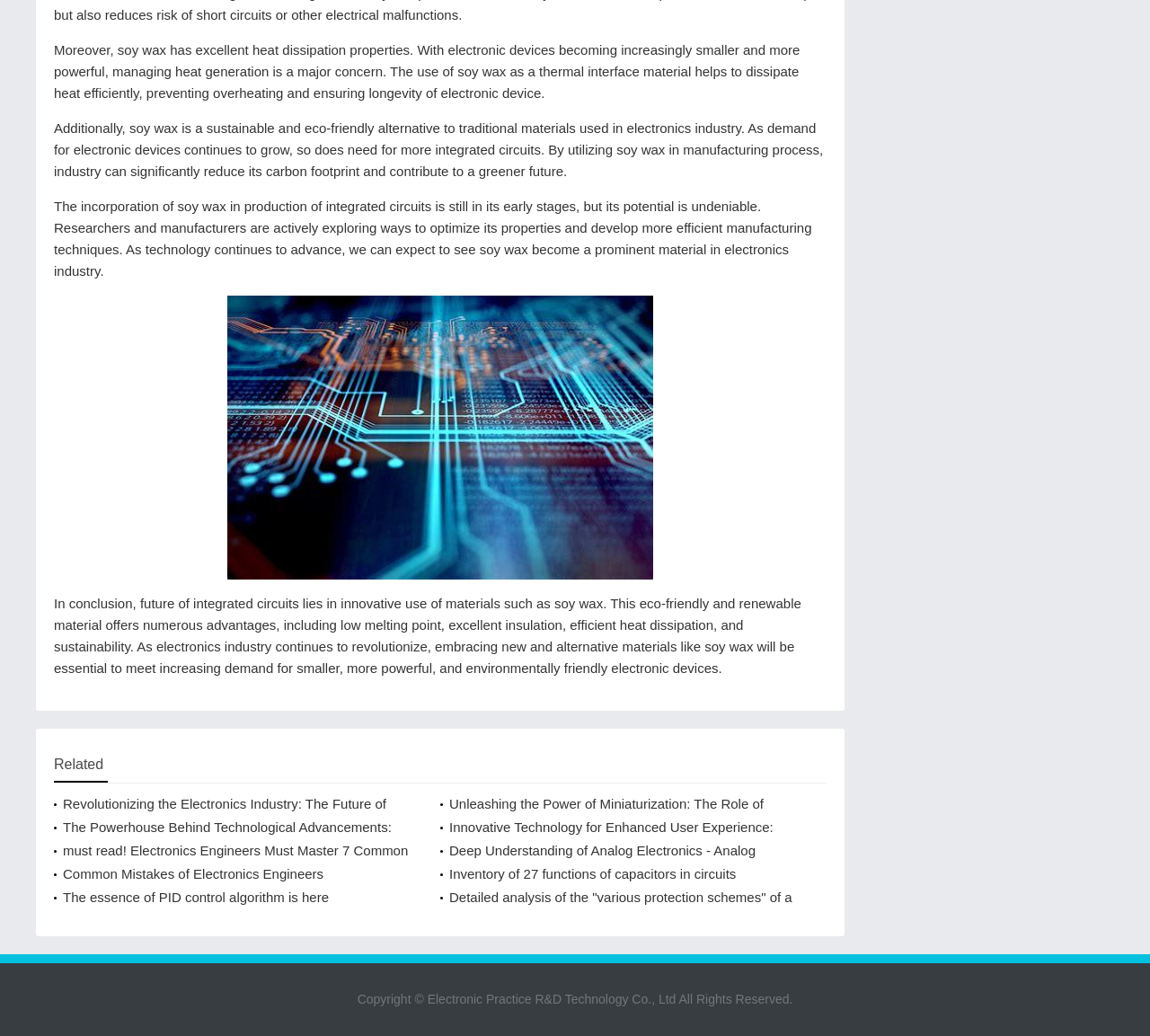Can you determine the bounding box coordinates of the area that needs to be clicked to fulfill the following instruction: "click the link 'Revolutionizing the Electronics Industry: The Future of Integrated Circuits'"?

[0.047, 0.765, 0.359, 0.81]